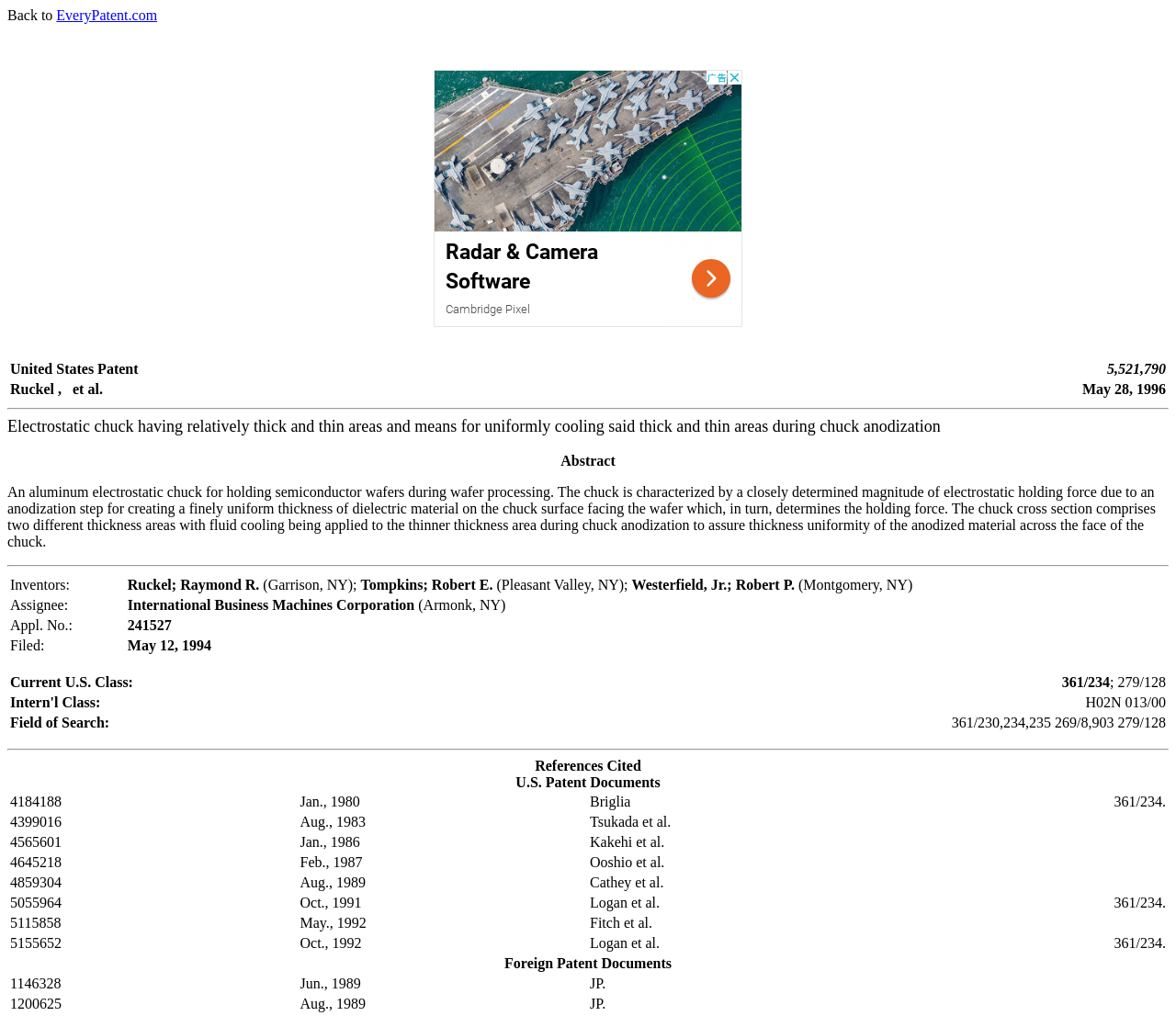Based on the image, provide a detailed response to the question:
What is the field of search for this patent?

The field of search can be found in the table with the heading 'Field of Search:' and the value in the cell next to 'Field of Search:' is '361/230,234,235 269/8,903 279/128'.